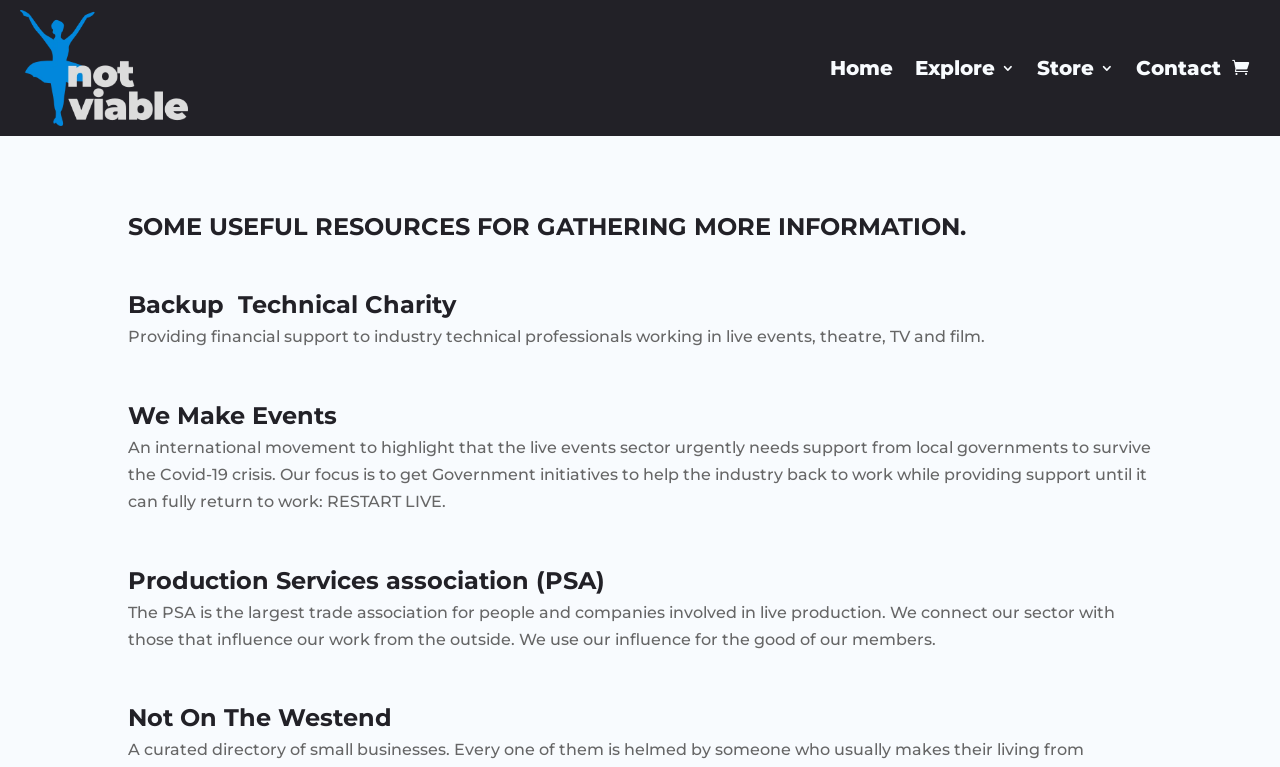Describe every aspect of the webpage comprehensively.

The webpage appears to be a resource page for the entertainment industry, specifically focused on providing information and support during the Covid-19 crisis. 

At the top left corner, there is a NotViable logo, accompanied by a navigation menu consisting of five links: Home, Explore 3, Store 3, Contact, and an icon represented by '\ue07a'. 

Below the navigation menu, there is a heading that reads 'SOME USEFUL RESOURCES FOR GATHERING MORE INFORMATION.' 

The main content of the page is divided into several sections, each describing a different organization or resource. The first section is about Backup Technical Charity, which provides financial support to industry technical professionals. 

Below this section, there is information about We Make Events, an international movement that aims to support the live events sector during the Covid-19 crisis. 

The next section is about Production Services association (PSA), a trade association that connects the live production sector with external influencers. 

Finally, at the bottom of the page, there is a mention of Not On The Westend.